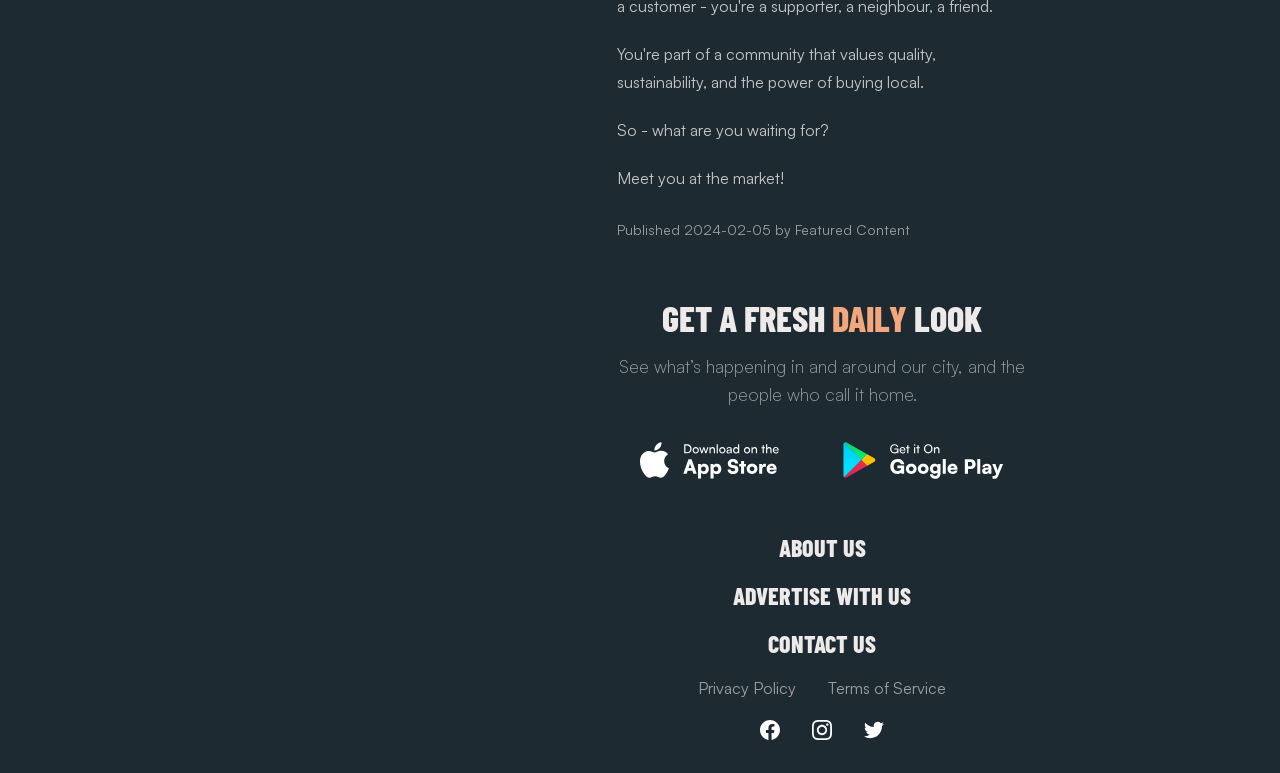What is the theme of the content?
Please provide a single word or phrase as your answer based on the image.

City life